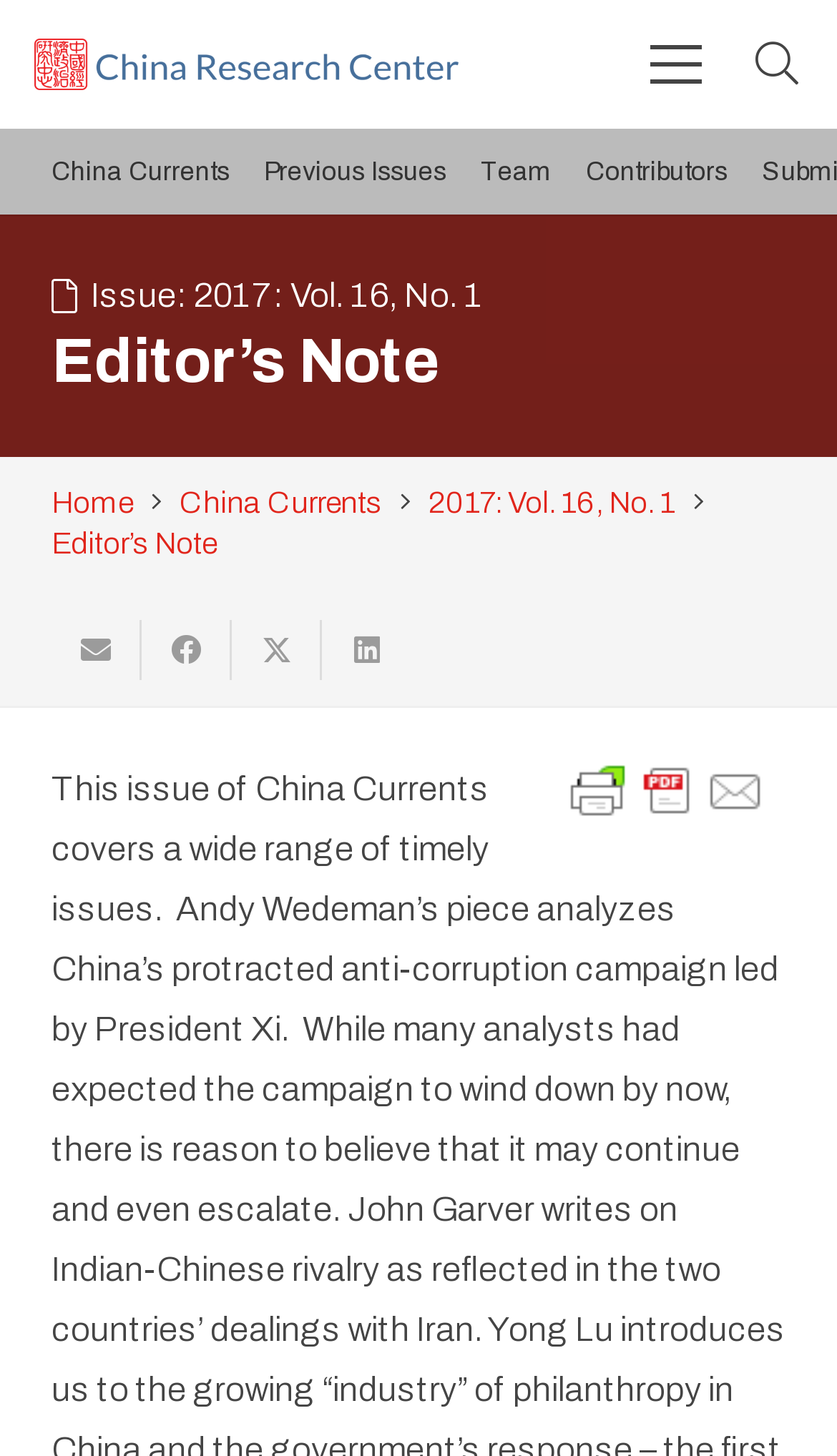How many links are there in the top navigation bar?
Analyze the image and provide a thorough answer to the question.

The top navigation bar contains links to 'China Currents', 'Previous Issues', 'Team', 'Contributors', and 'Menu'. Therefore, there are 5 links in the top navigation bar.